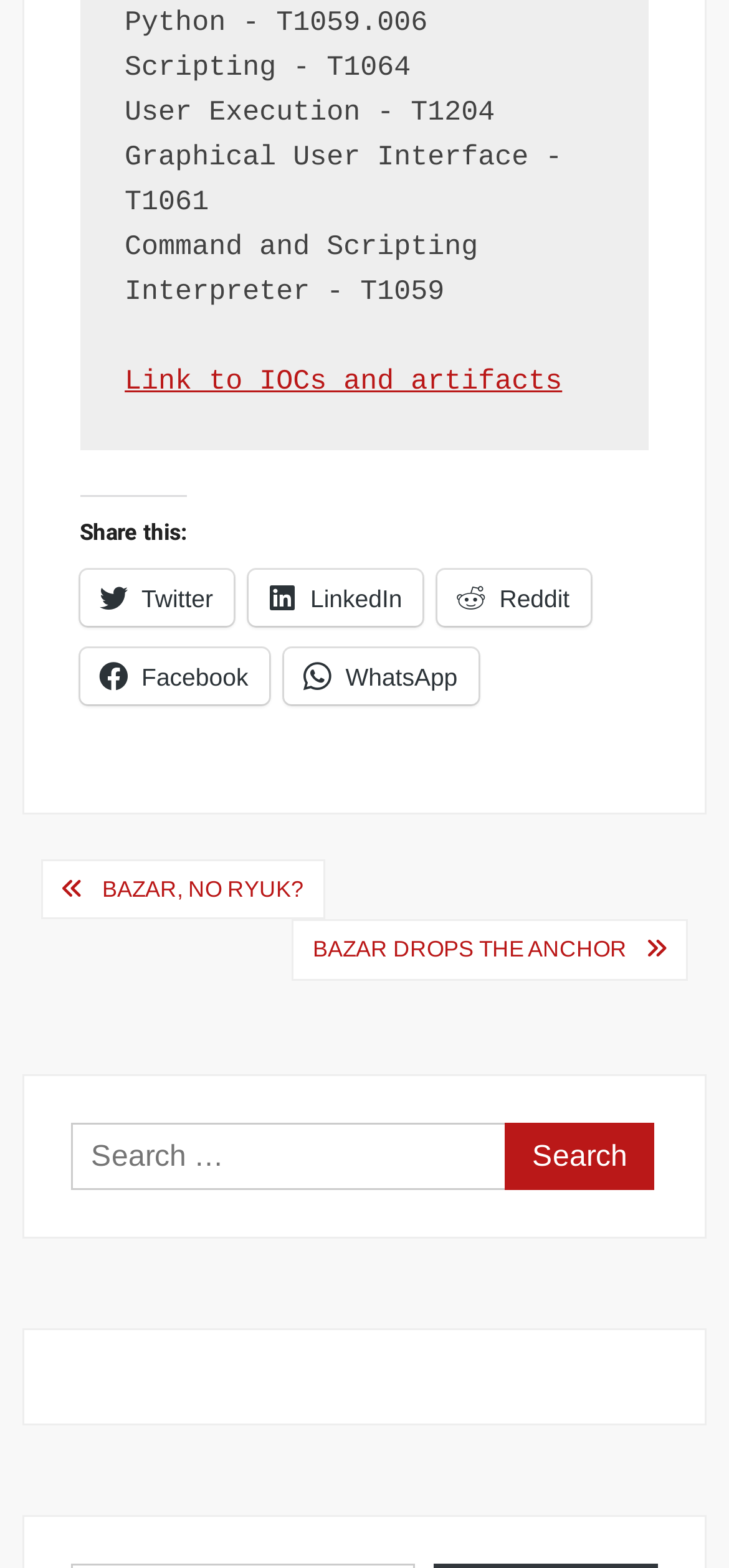Please give a short response to the question using one word or a phrase:
What is the function of the search box?

Search for posts